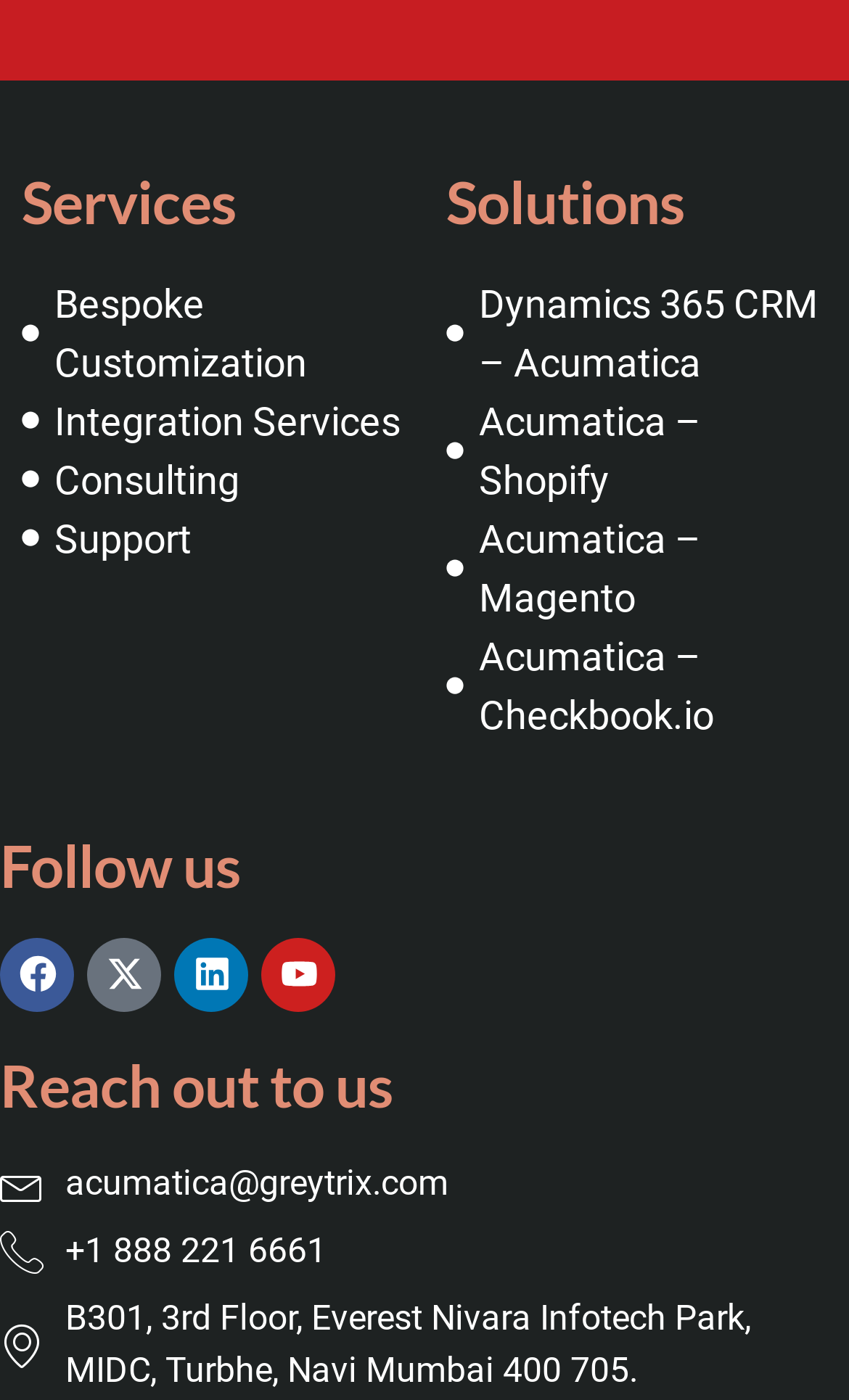Please specify the bounding box coordinates for the clickable region that will help you carry out the instruction: "Type your name".

None